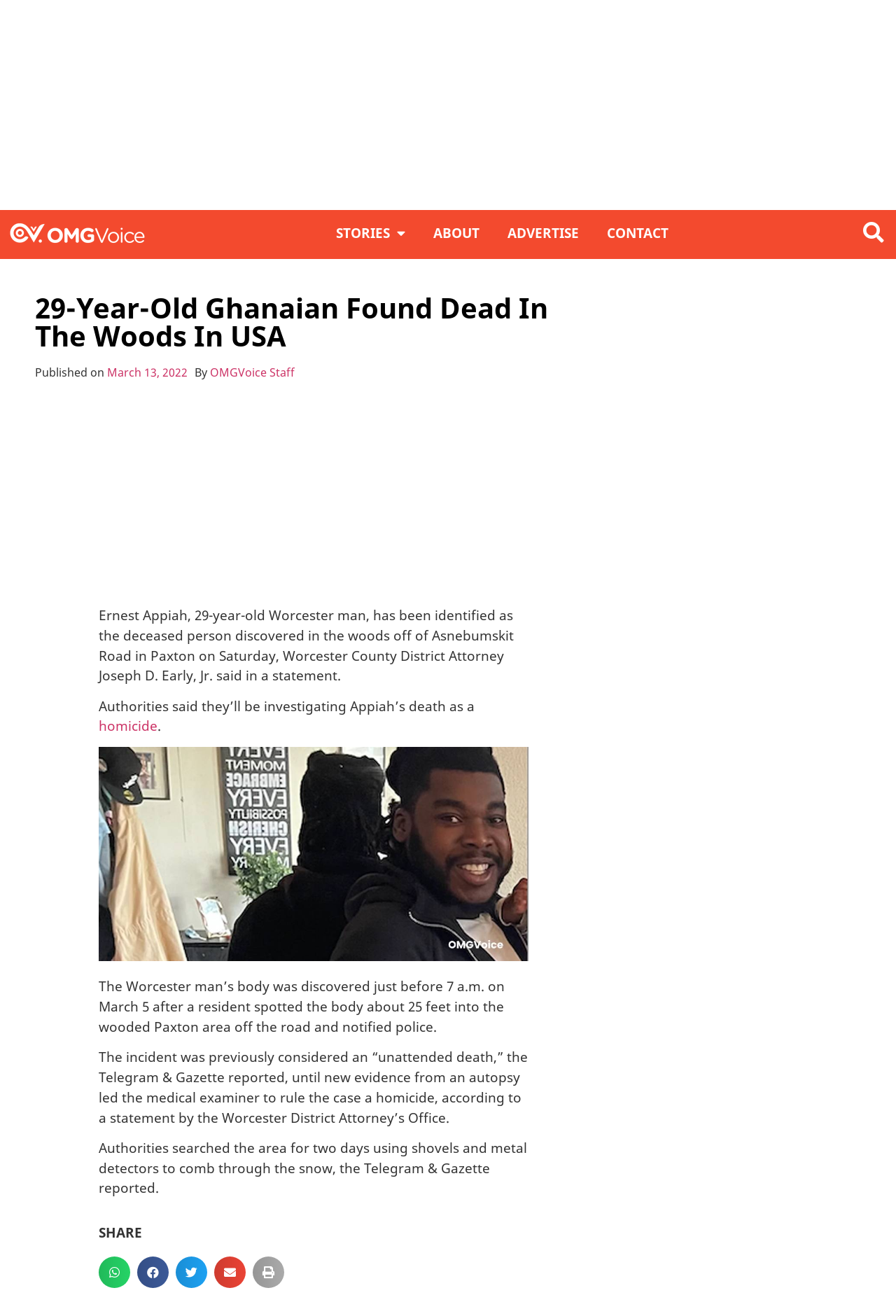Determine the bounding box coordinates for the element that should be clicked to follow this instruction: "Search for something". The coordinates should be given as four float numbers between 0 and 1, in the format [left, top, right, bottom].

[0.957, 0.165, 0.992, 0.189]